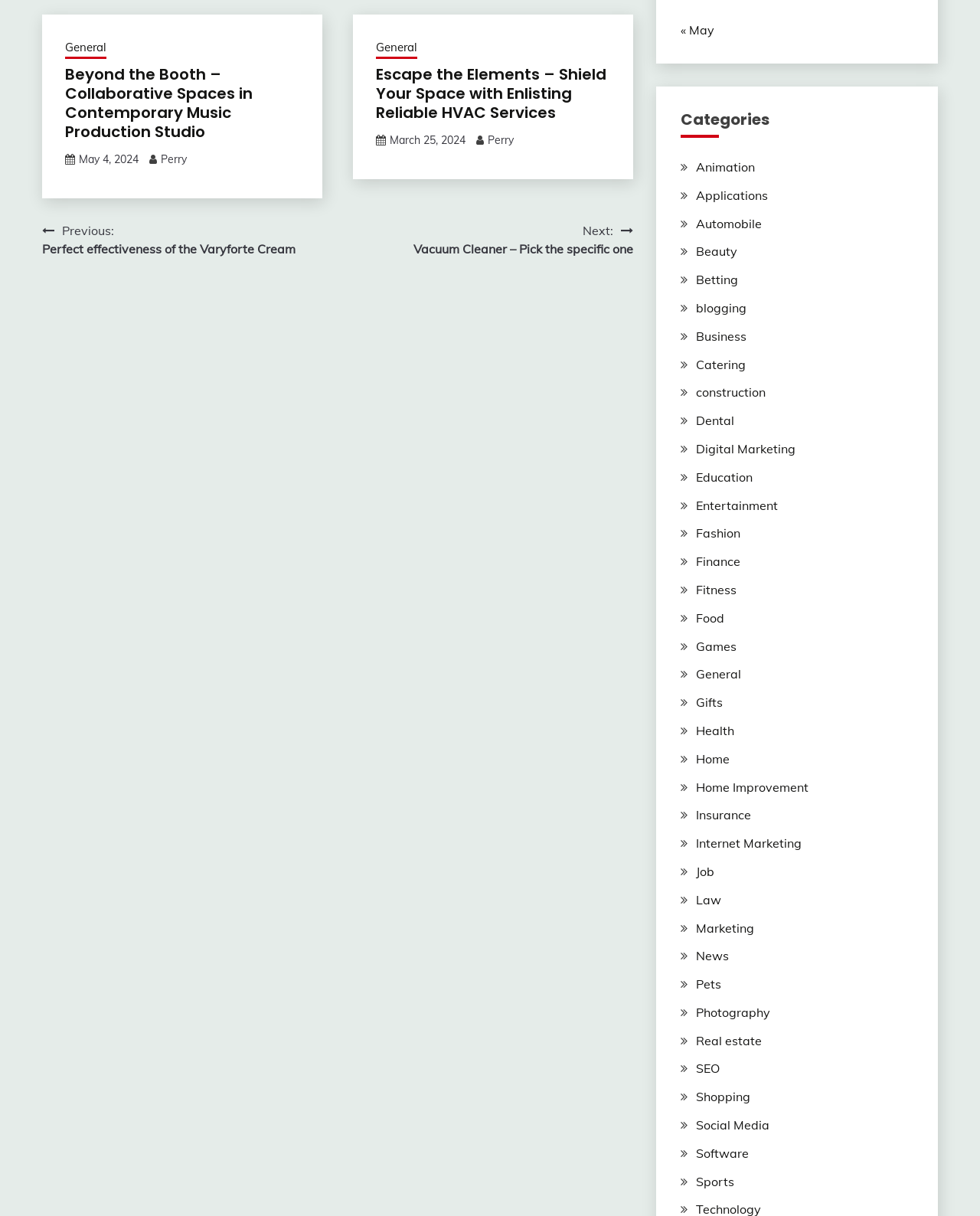What is the previous post in the navigation?
Answer the question using a single word or phrase, according to the image.

Perfect effectiveness of the Varyforte Cream